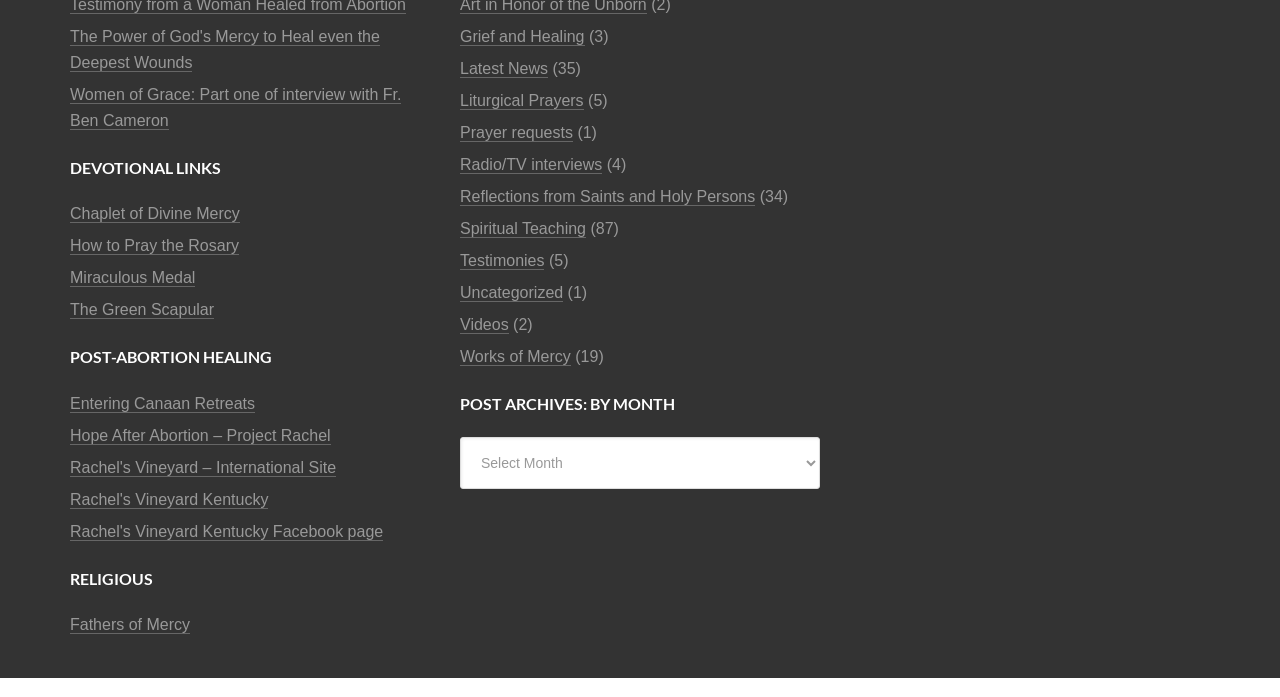Locate the bounding box coordinates of the element that should be clicked to execute the following instruction: "Click on the link to learn about the Power of God's Mercy to Heal even the Deepest Wounds".

[0.055, 0.041, 0.297, 0.104]